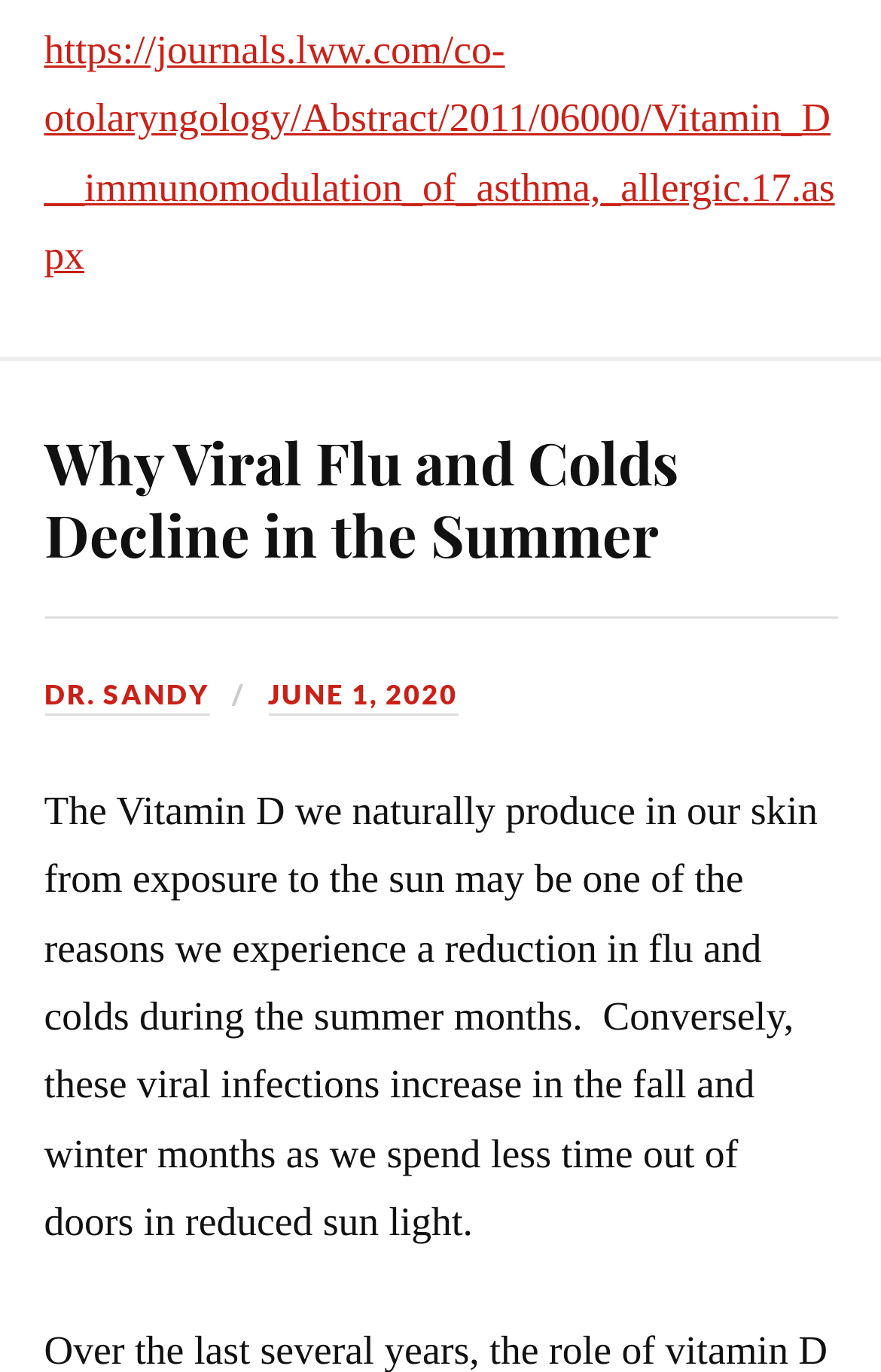Using the given description, provide the bounding box coordinates formatted as (top-left x, top-left y, bottom-right x, bottom-right y), with all values being floating point numbers between 0 and 1. Description: https://journals.lww.com/co-otolaryngology/Abstract/2011/06000/Vitamin_D__immunomodulation_of_asthma,_allergic.17.aspx

[0.05, 0.02, 0.948, 0.202]